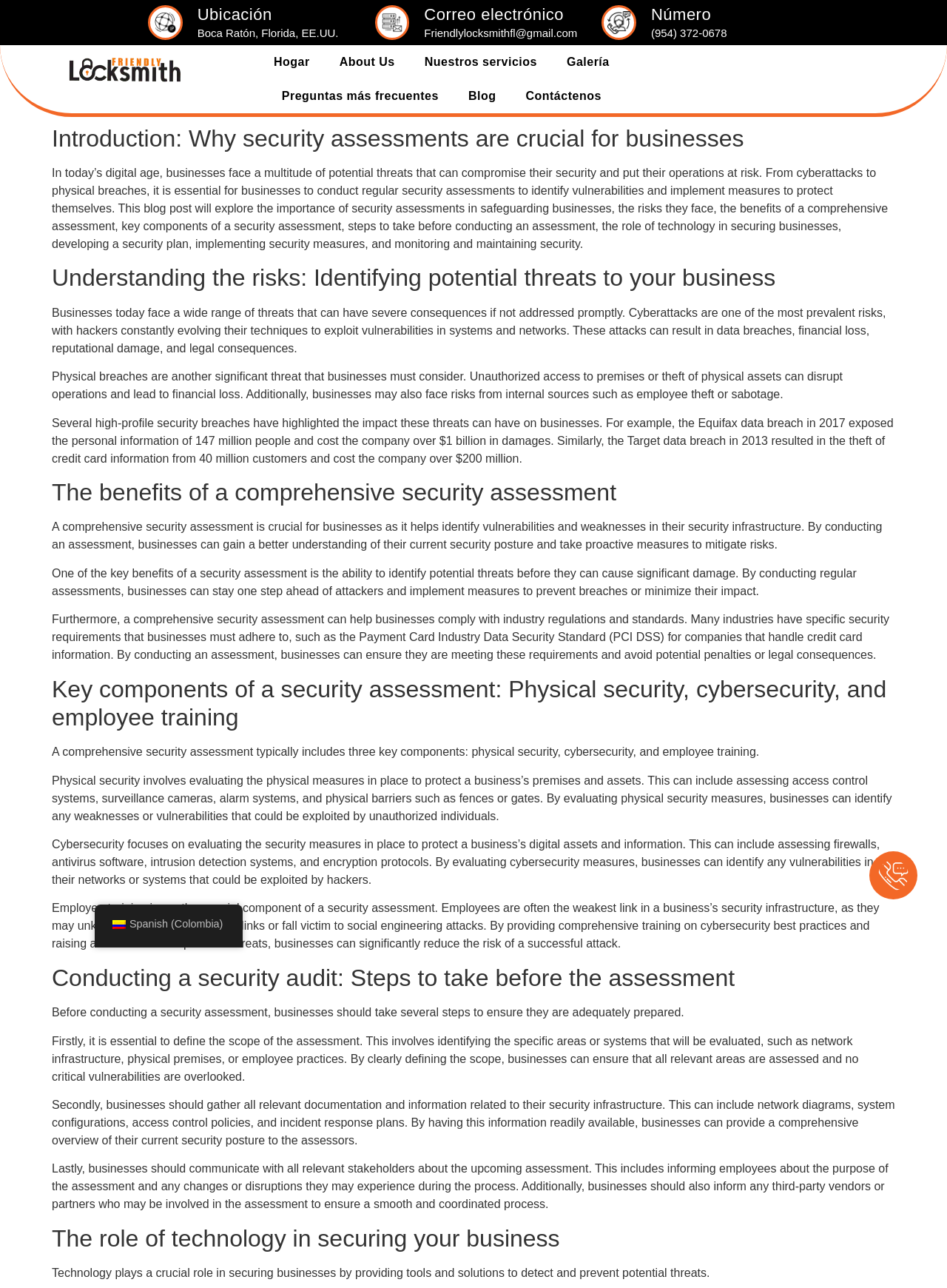What is the importance of a comprehensive security assessment?
Use the screenshot to answer the question with a single word or phrase.

Identify vulnerabilities and weaknesses